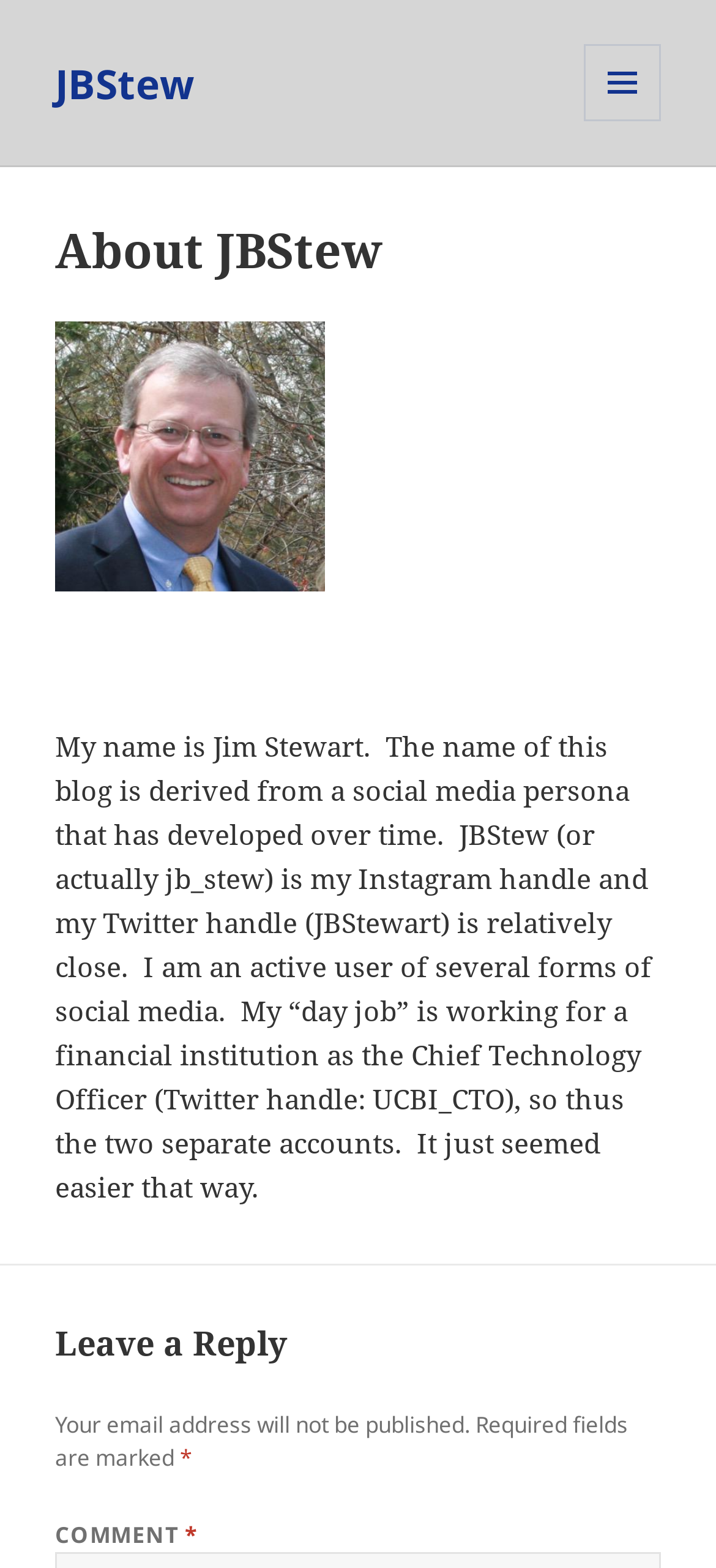Provide a brief response to the question below using a single word or phrase: 
How many separate accounts does the author have?

Two